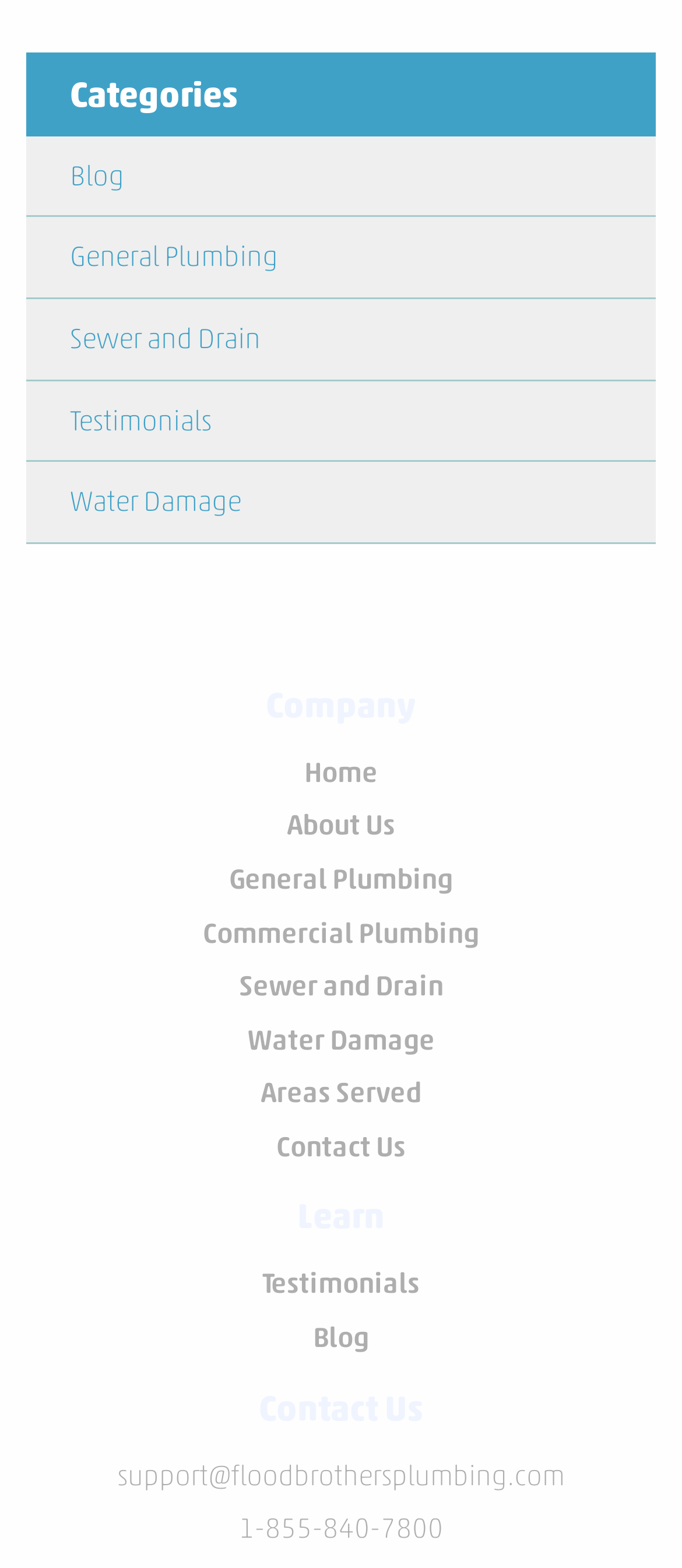What is the first category listed?
Please respond to the question thoroughly and include all relevant details.

The first category listed is 'Blog' which is a link element located at the top of the webpage with a bounding box of [0.103, 0.098, 0.897, 0.126].